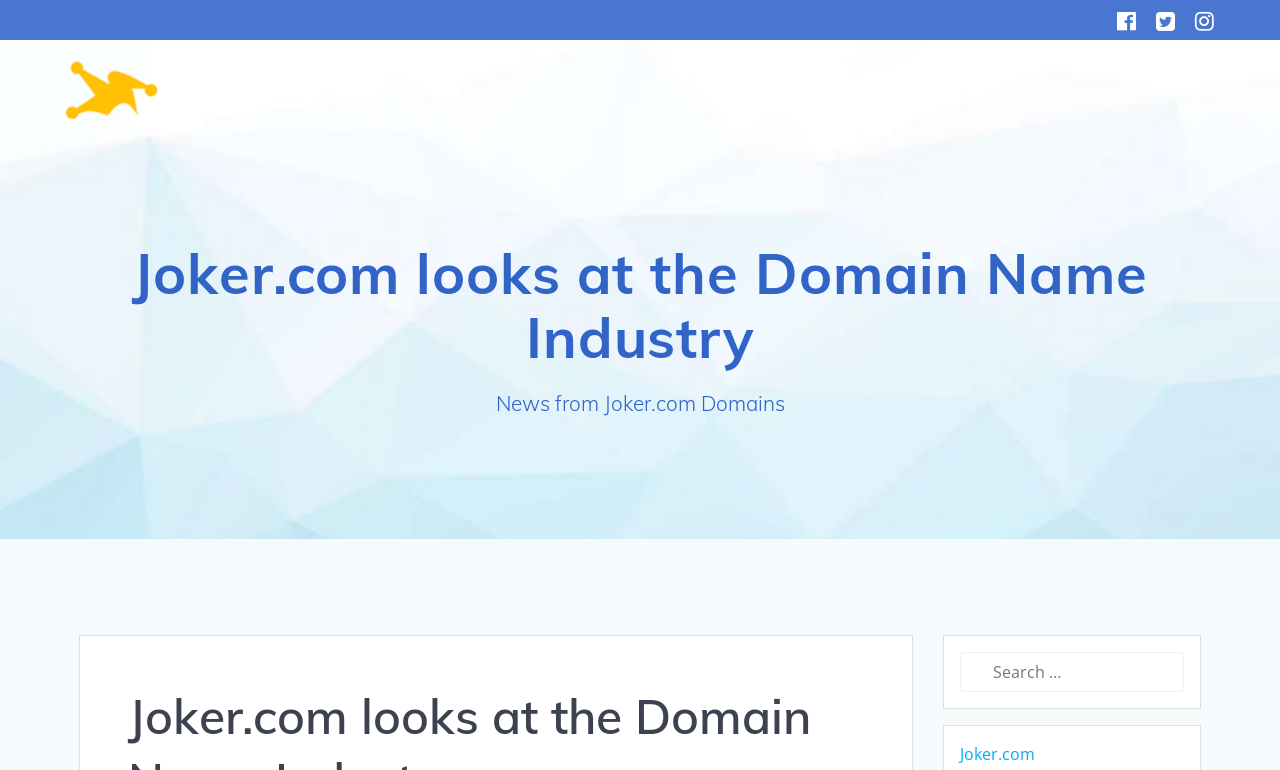Please provide a comprehensive answer to the question below using the information from the image: What is the purpose of the search box?

The search box has a StaticText element with the text 'Search for:' and a searchbox element with the same bounding box coordinates [0.75, 0.847, 0.925, 0.899], indicating that the purpose of the search box is to search for something, likely related to domain names.